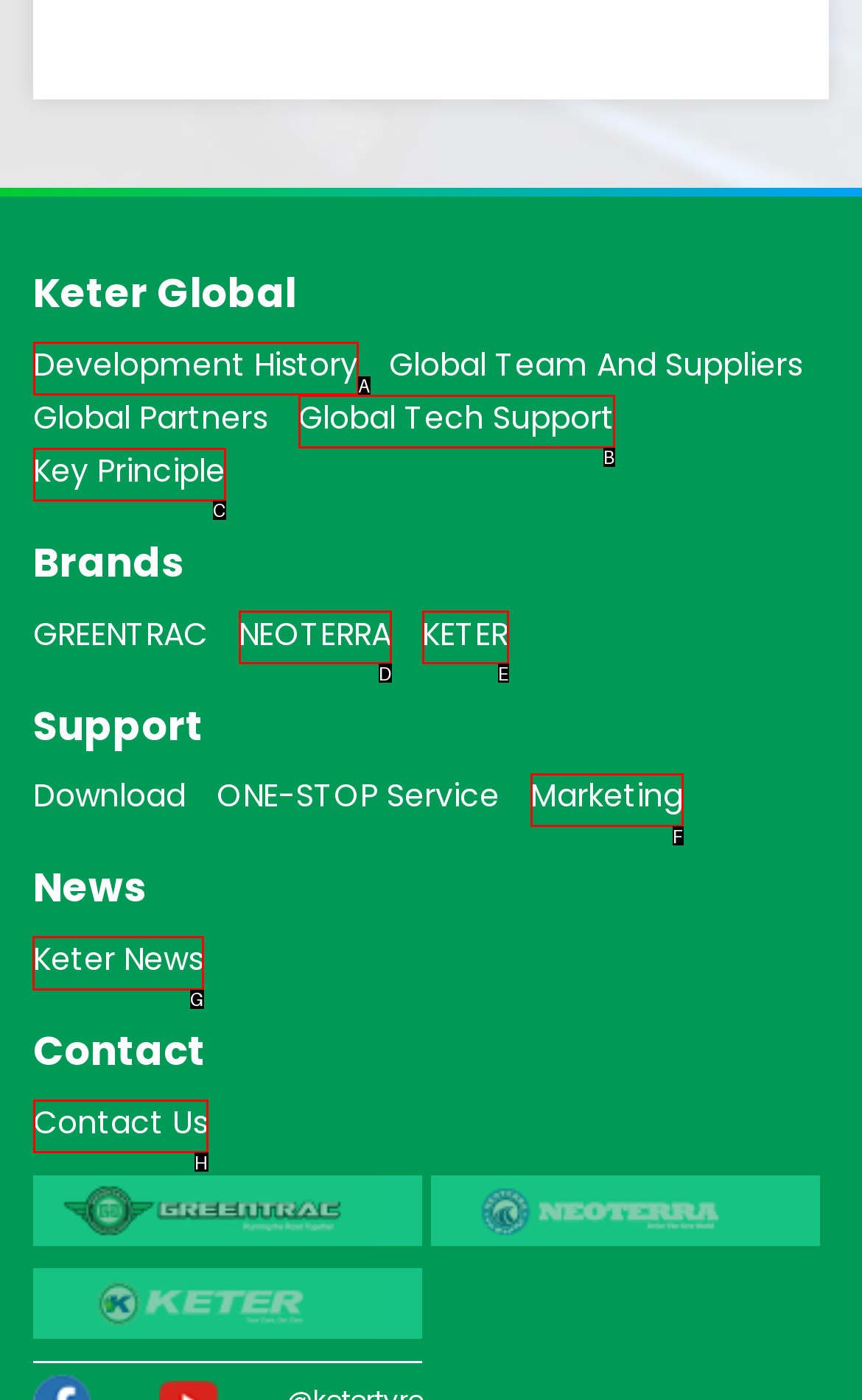Tell me which one HTML element you should click to complete the following task: Read Keter News
Answer with the option's letter from the given choices directly.

G